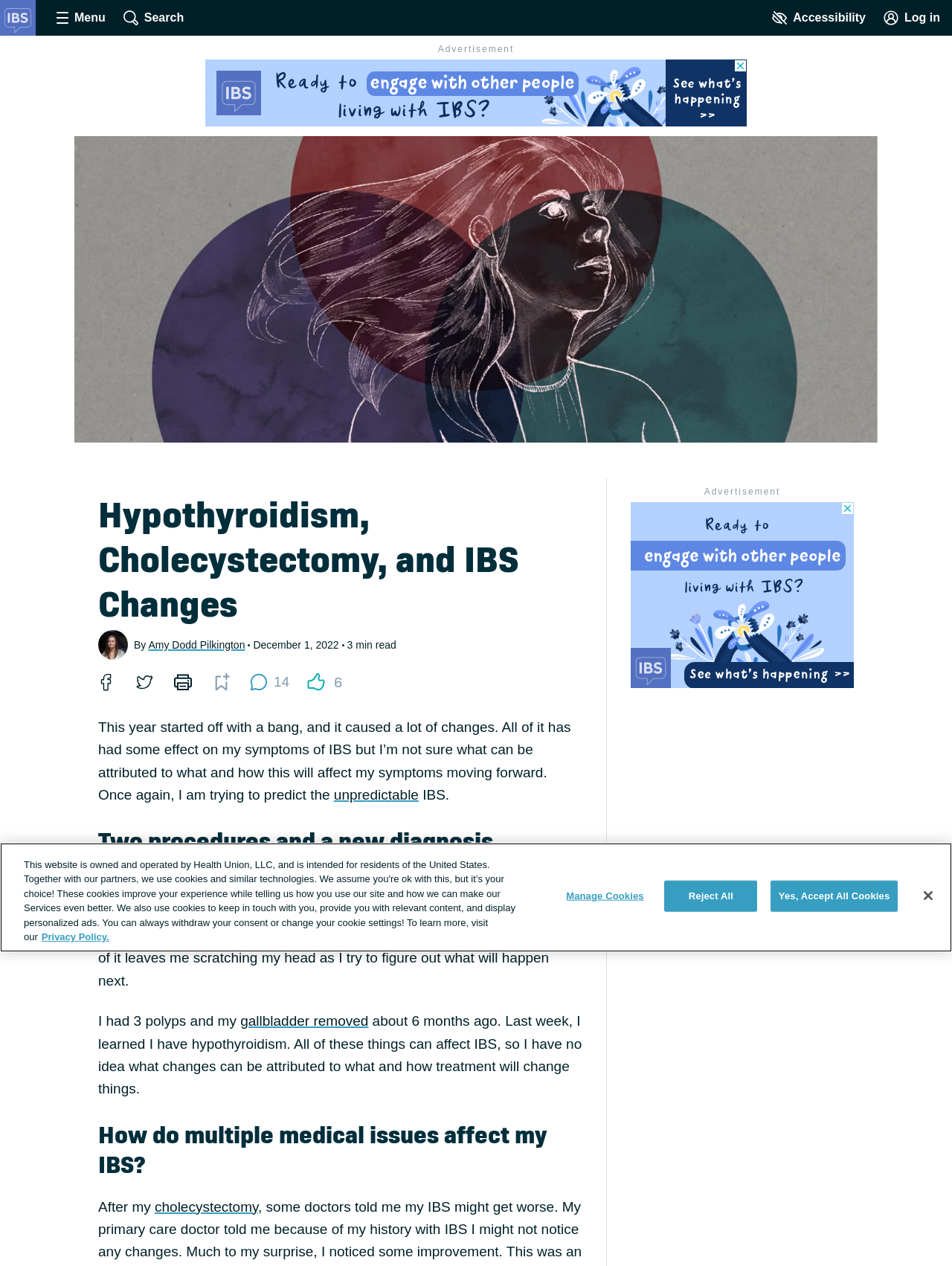Find the main header of the webpage and produce its text content.

Hypothyroidism, Cholecystectomy, and IBS Changes